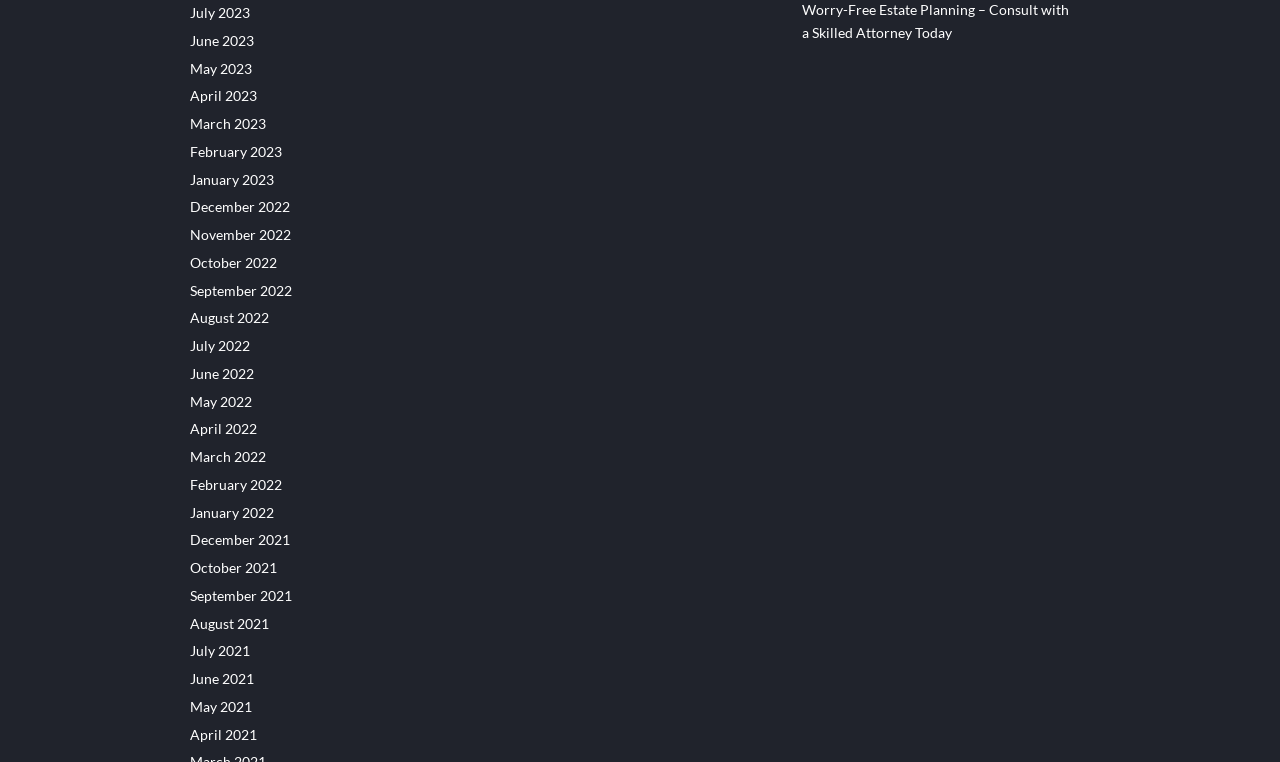Find the bounding box coordinates for the UI element whose description is: "March 2022". The coordinates should be four float numbers between 0 and 1, in the format [left, top, right, bottom].

[0.148, 0.588, 0.208, 0.61]